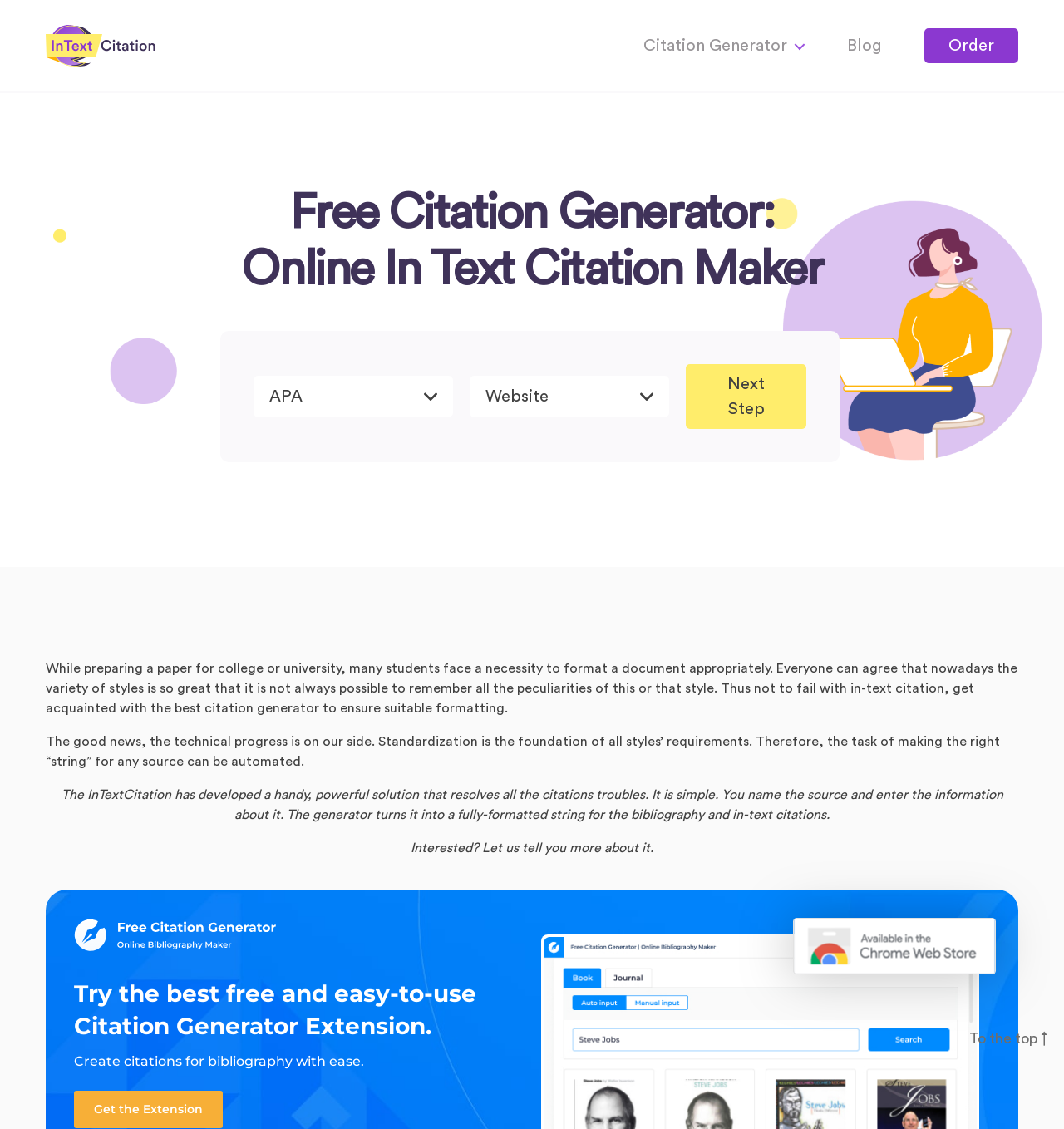Provide the bounding box coordinates of the area you need to click to execute the following instruction: "Visit the 'Blog' page".

[0.775, 0.025, 0.849, 0.056]